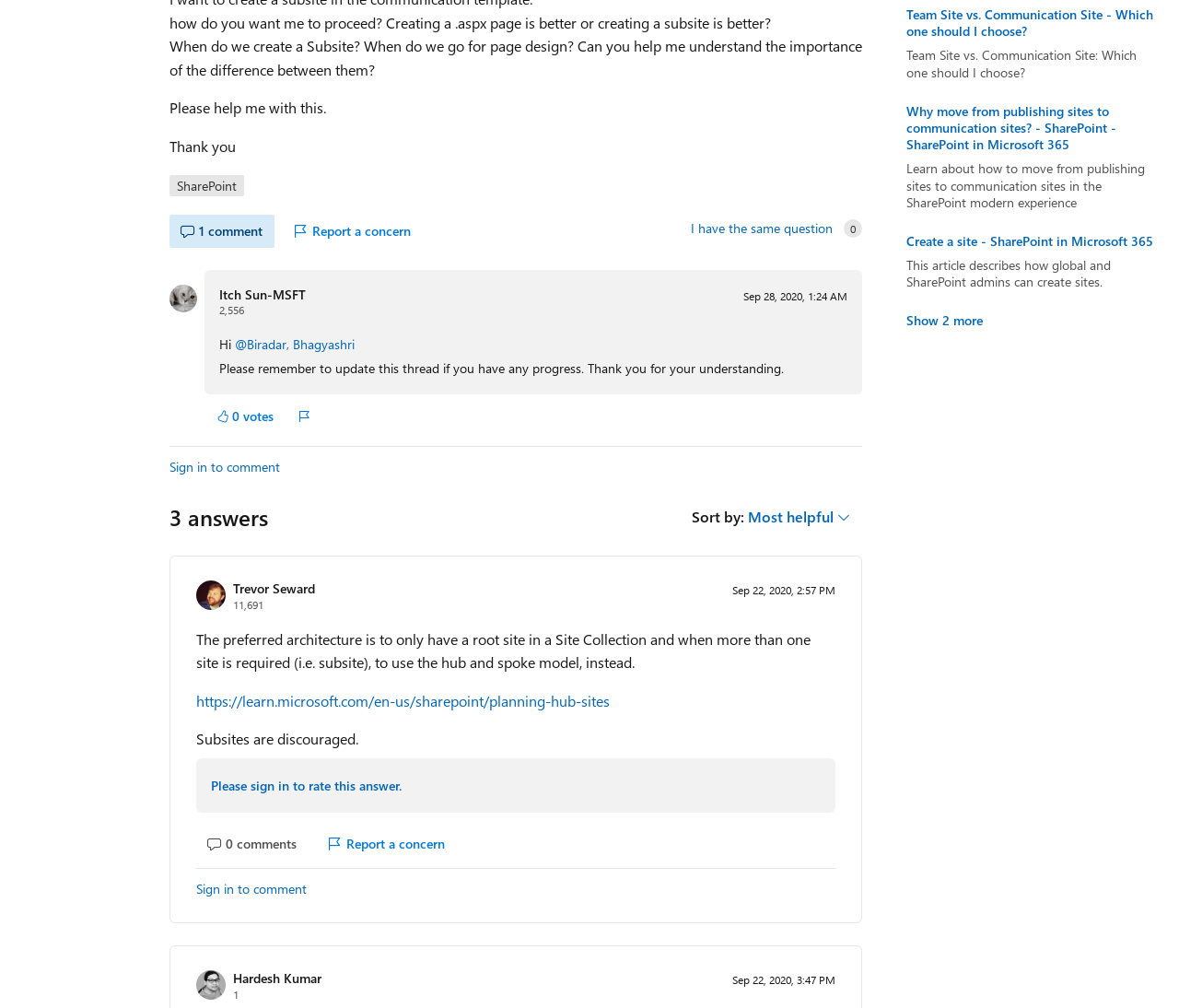Using the element description: "https://learn.microsoft.com/en-us/sharepoint/planning-hub-sites", determine the bounding box coordinates for the specified UI element. The coordinates should be four float numbers between 0 and 1, [left, top, right, bottom].

[0.166, 0.685, 0.517, 0.705]